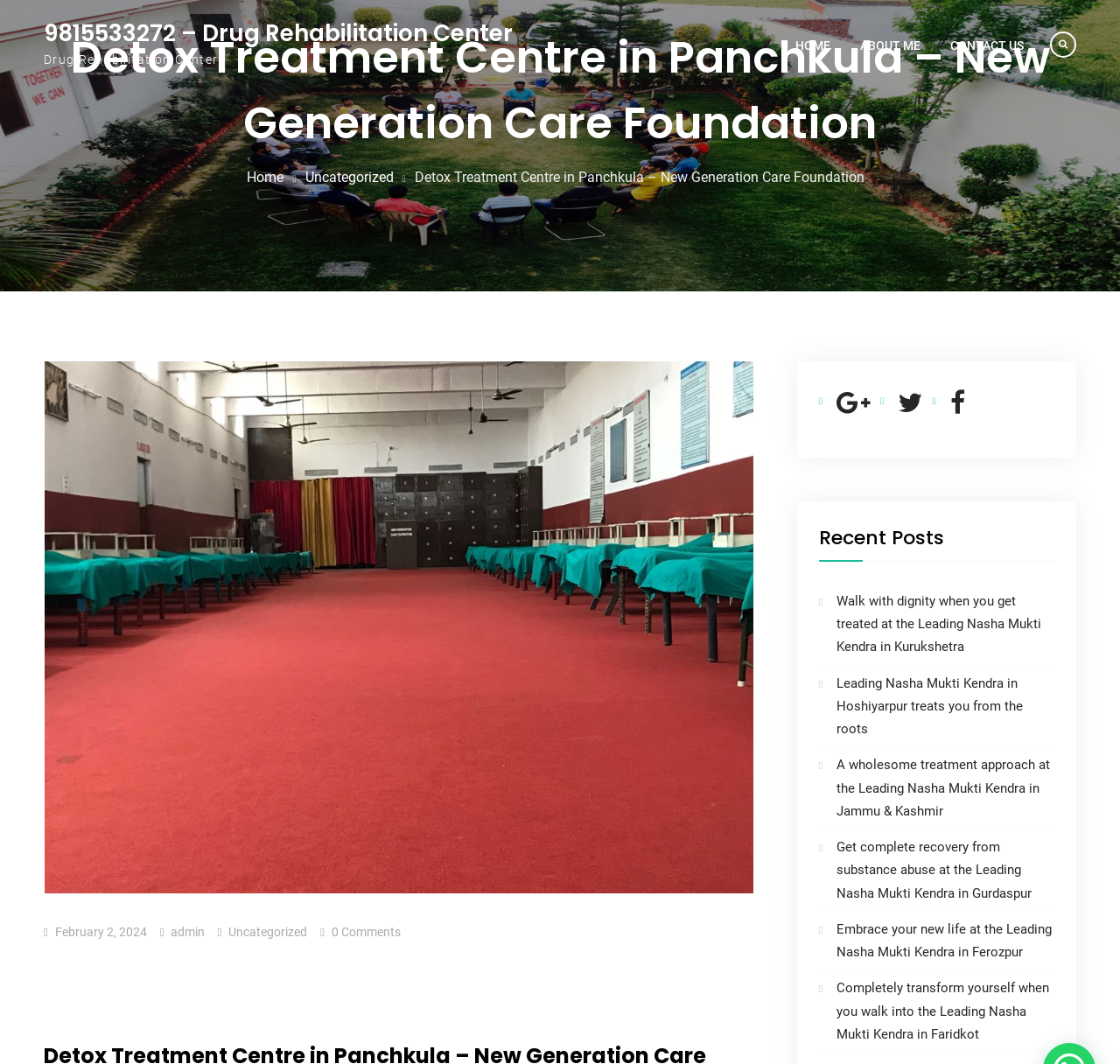What is the name of the rehabilitation center?
Your answer should be a single word or phrase derived from the screenshot.

New Generation Care Foundation